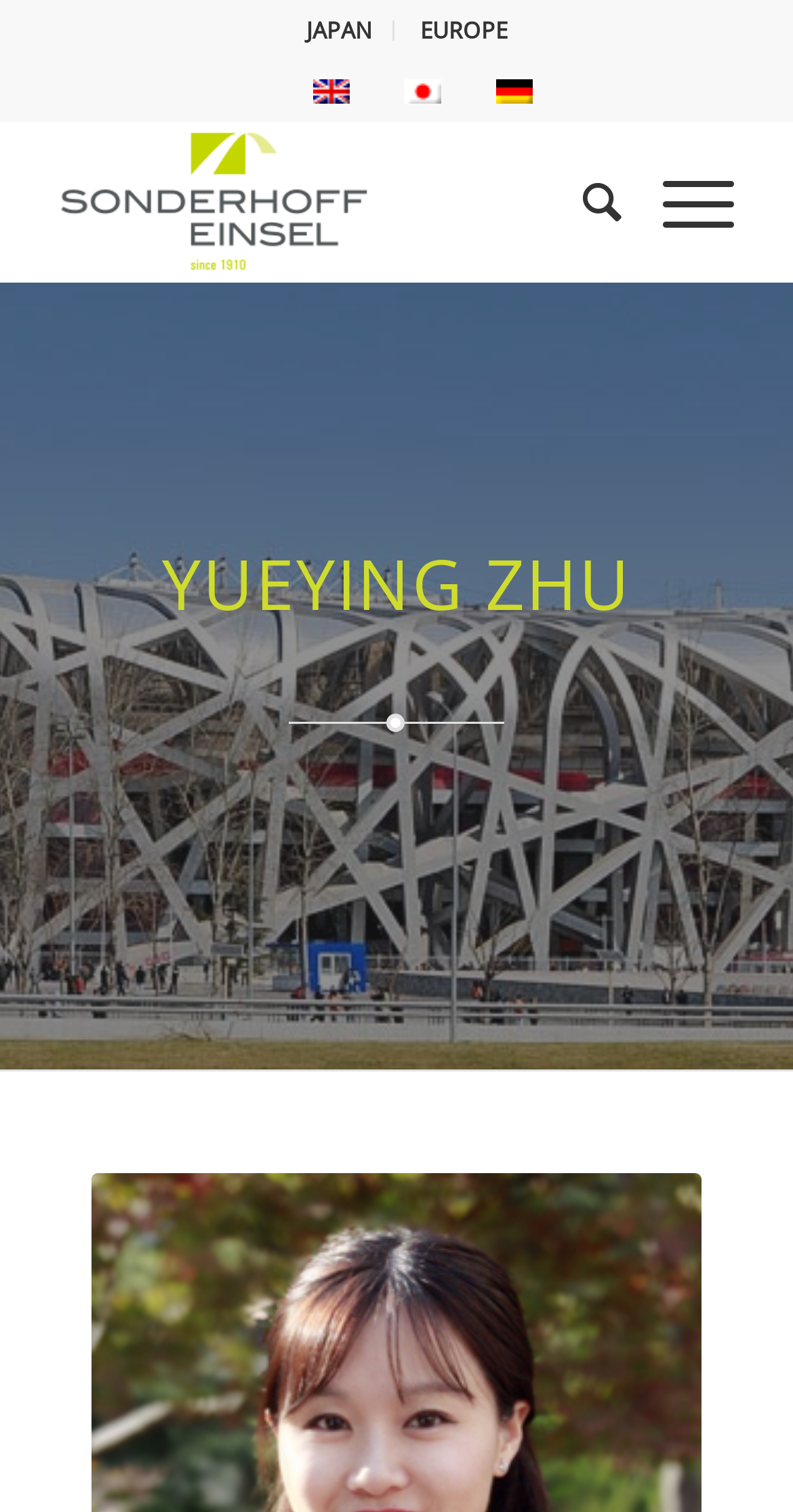Please determine the bounding box coordinates of the clickable area required to carry out the following instruction: "Switch to English". The coordinates must be four float numbers between 0 and 1, represented as [left, top, right, bottom].

[0.391, 0.051, 0.442, 0.071]